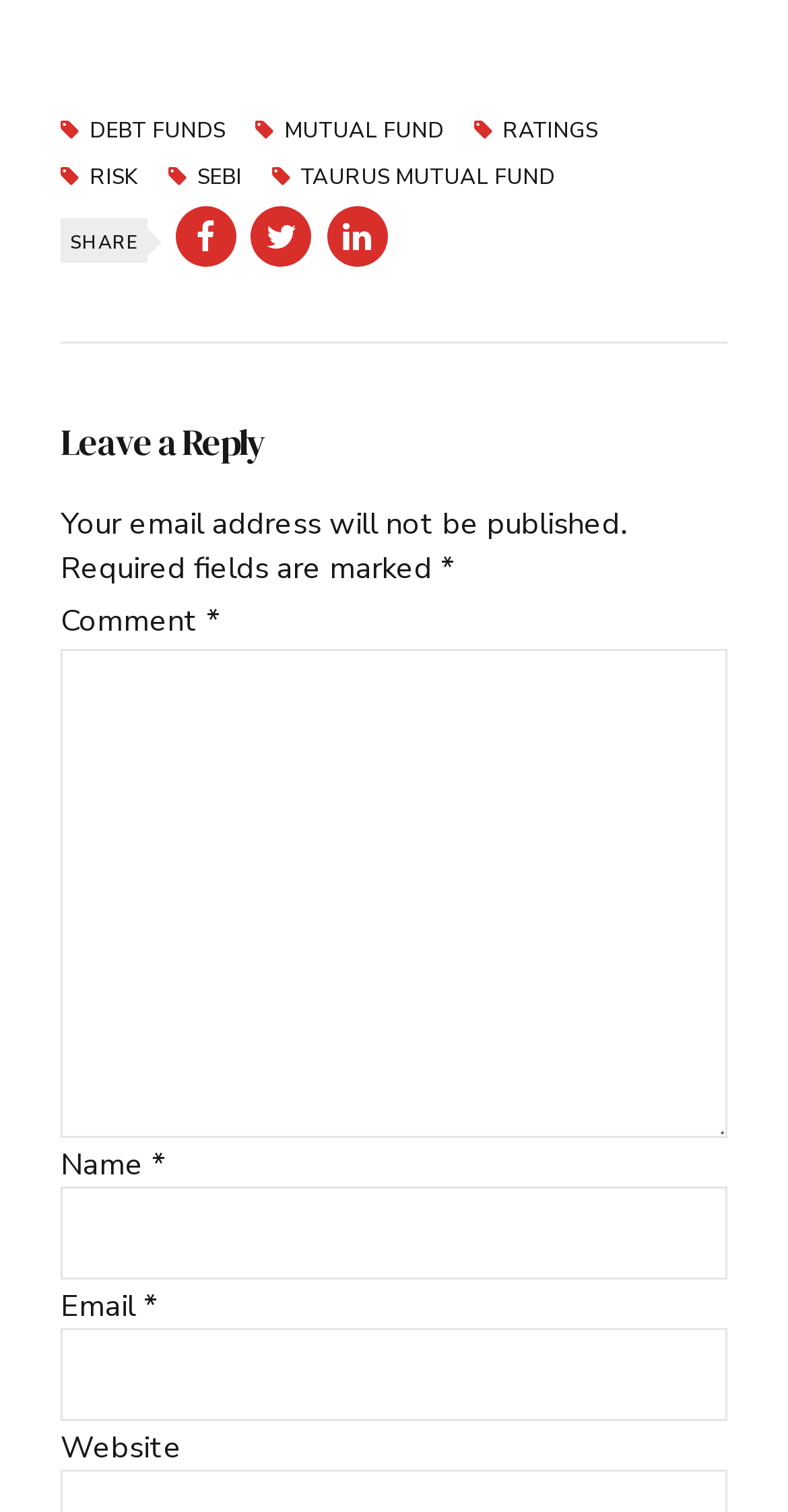Identify the bounding box coordinates of the area you need to click to perform the following instruction: "Learn about Hats off to Derby-themed Womenade event".

None